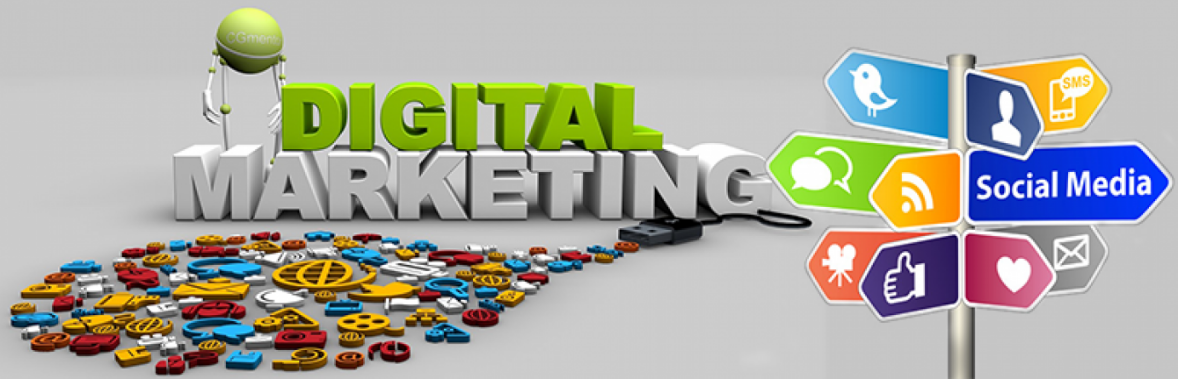What is the purpose of the road sign?
Using the image, respond with a single word or phrase.

To illustrate key areas of focus